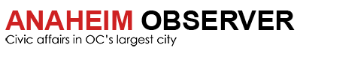Refer to the screenshot and answer the following question in detail:
What is the color of the font used for 'ANAHEIM' in the title?

The caption states that the words 'ANAHEIM' in the title are styled in bold red, which means the font color used for 'ANAHEIM' is red.